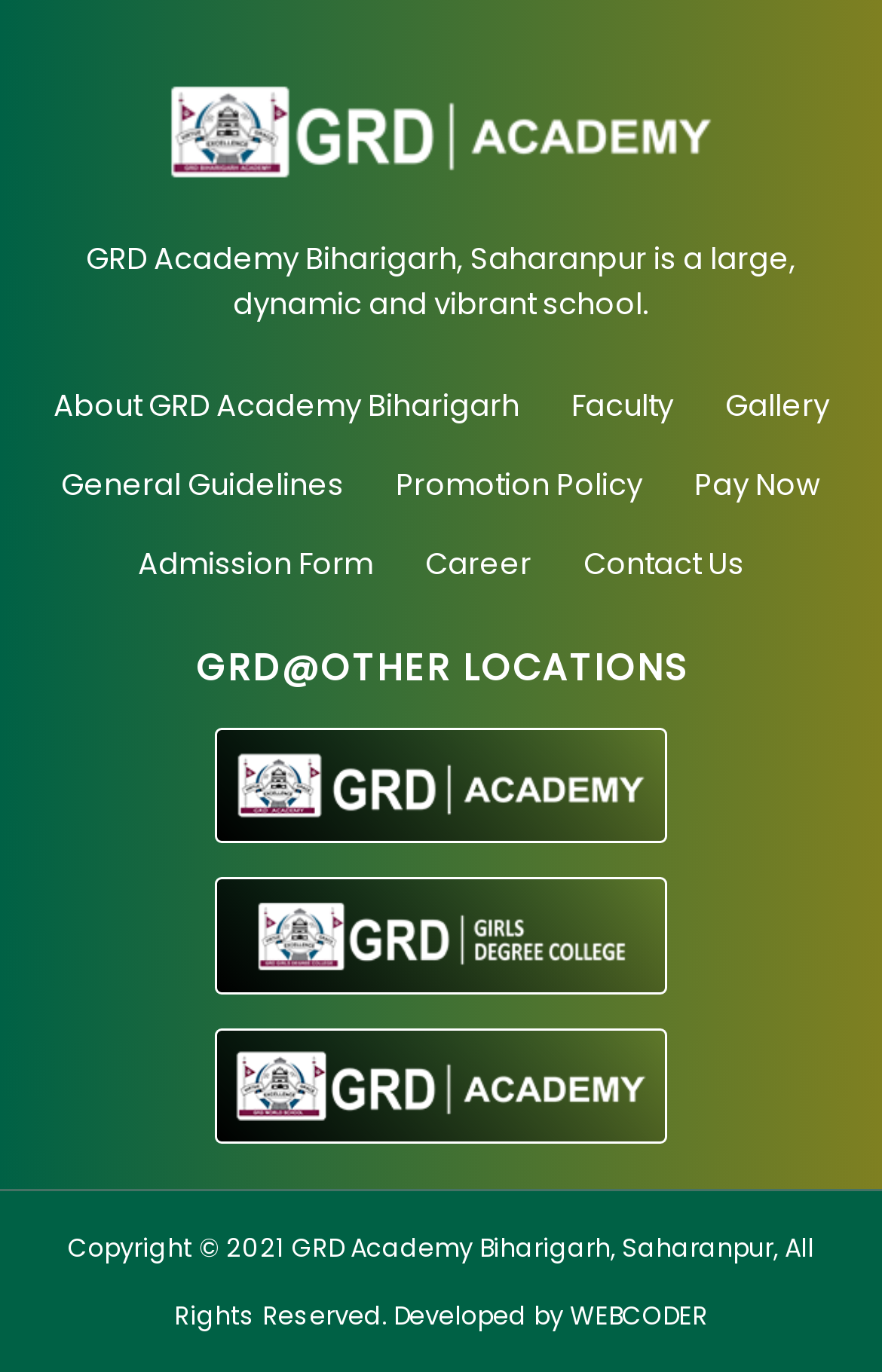What is the location of the school?
Please answer the question with a single word or phrase, referencing the image.

Saharanpur